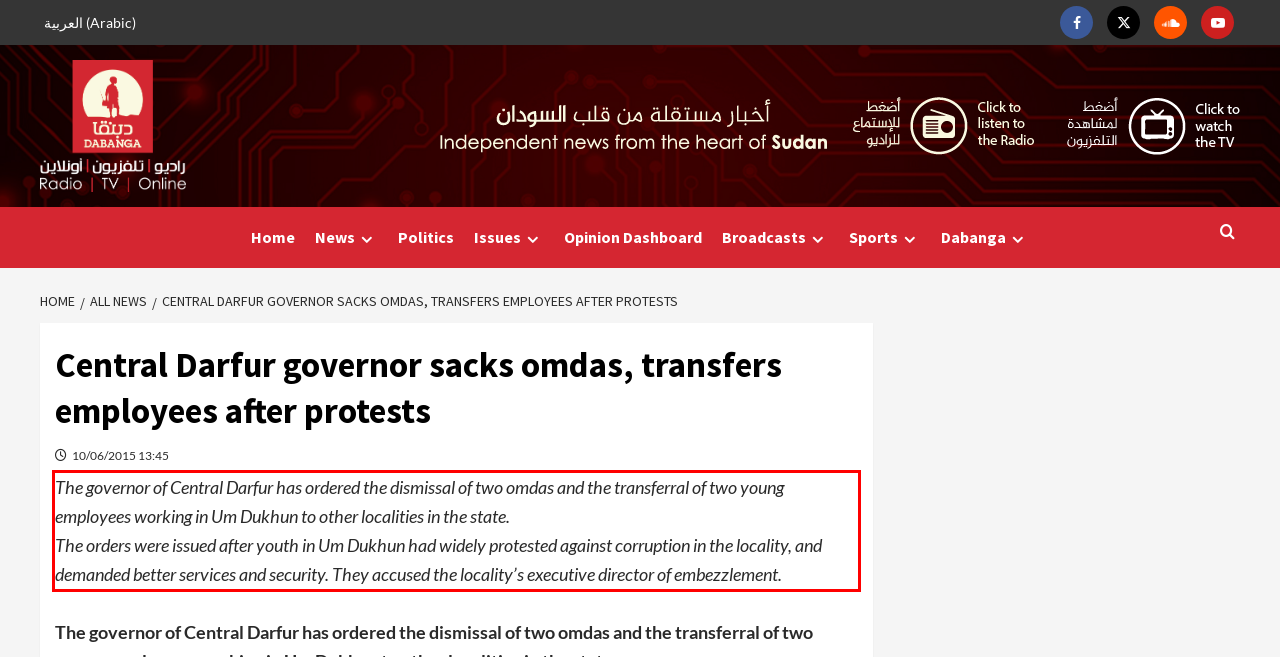Identify the text inside the red bounding box in the provided webpage screenshot and transcribe it.

The governor of Central Darfur has ordered the dismissal of two omdas and the transferral of two young employees working in Um Dukhun to other localities in the state. The orders were issued after youth in Um Dukhun had widely protested against corruption in the locality, and demanded better services and security. They accused the locality’s executive director of embezzlement.